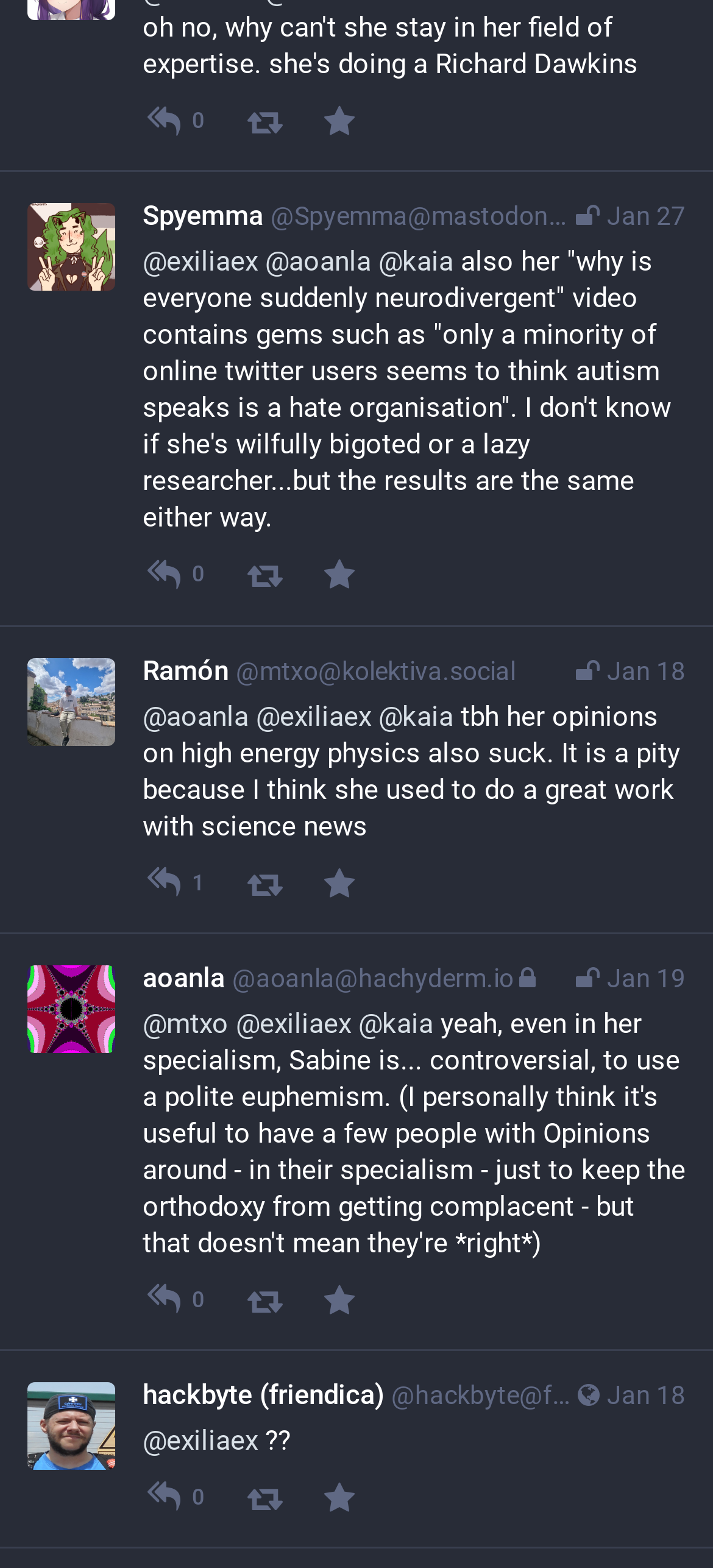From the image, can you give a detailed response to the question below:
What is the timestamp of the last post?

I looked at the last post on the page, which has a timestamp. The timestamp is 'January 18, 2024 at 9:03 PM'.